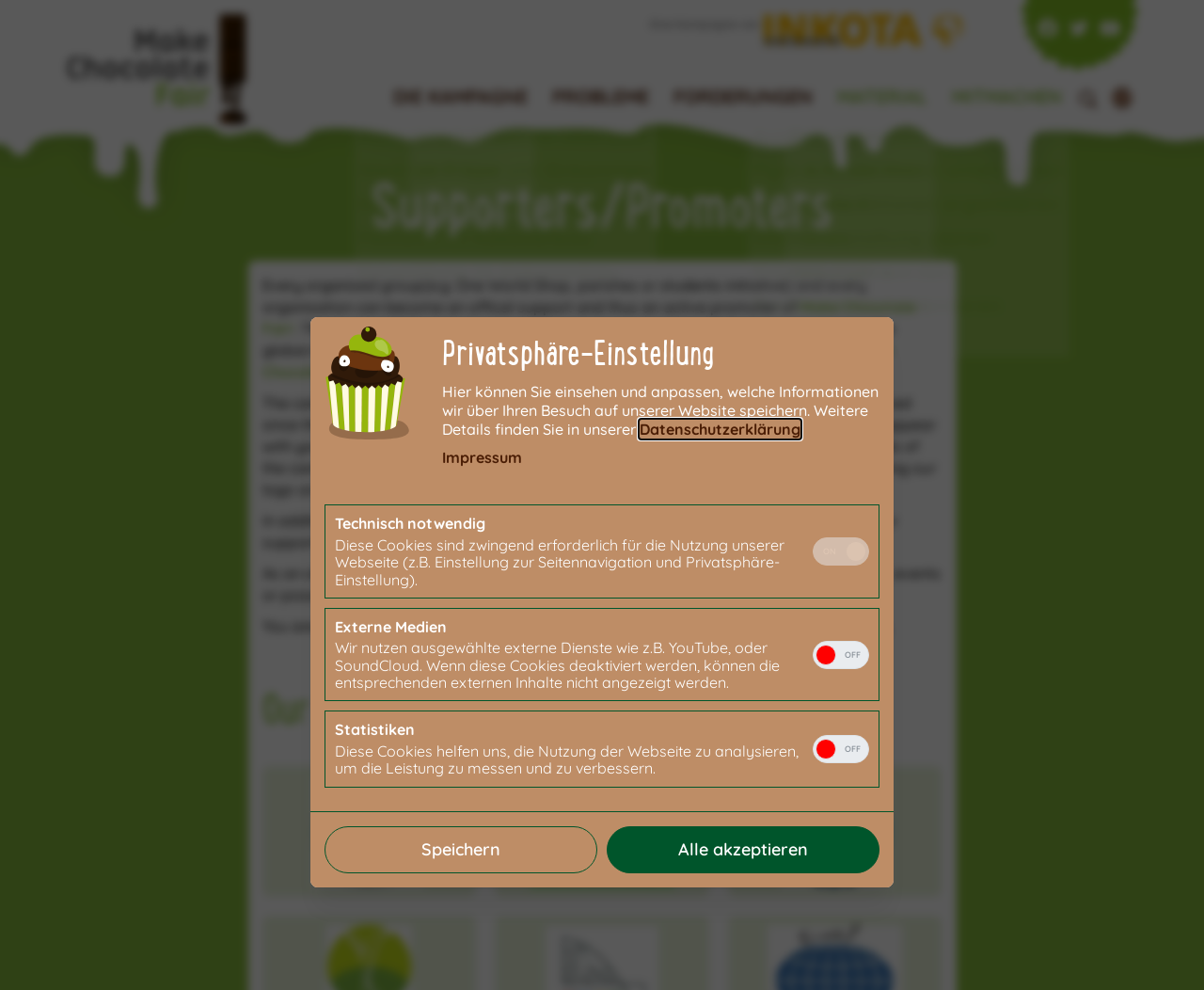How many social media links are present?
Using the image as a reference, answer with just one word or a short phrase.

3